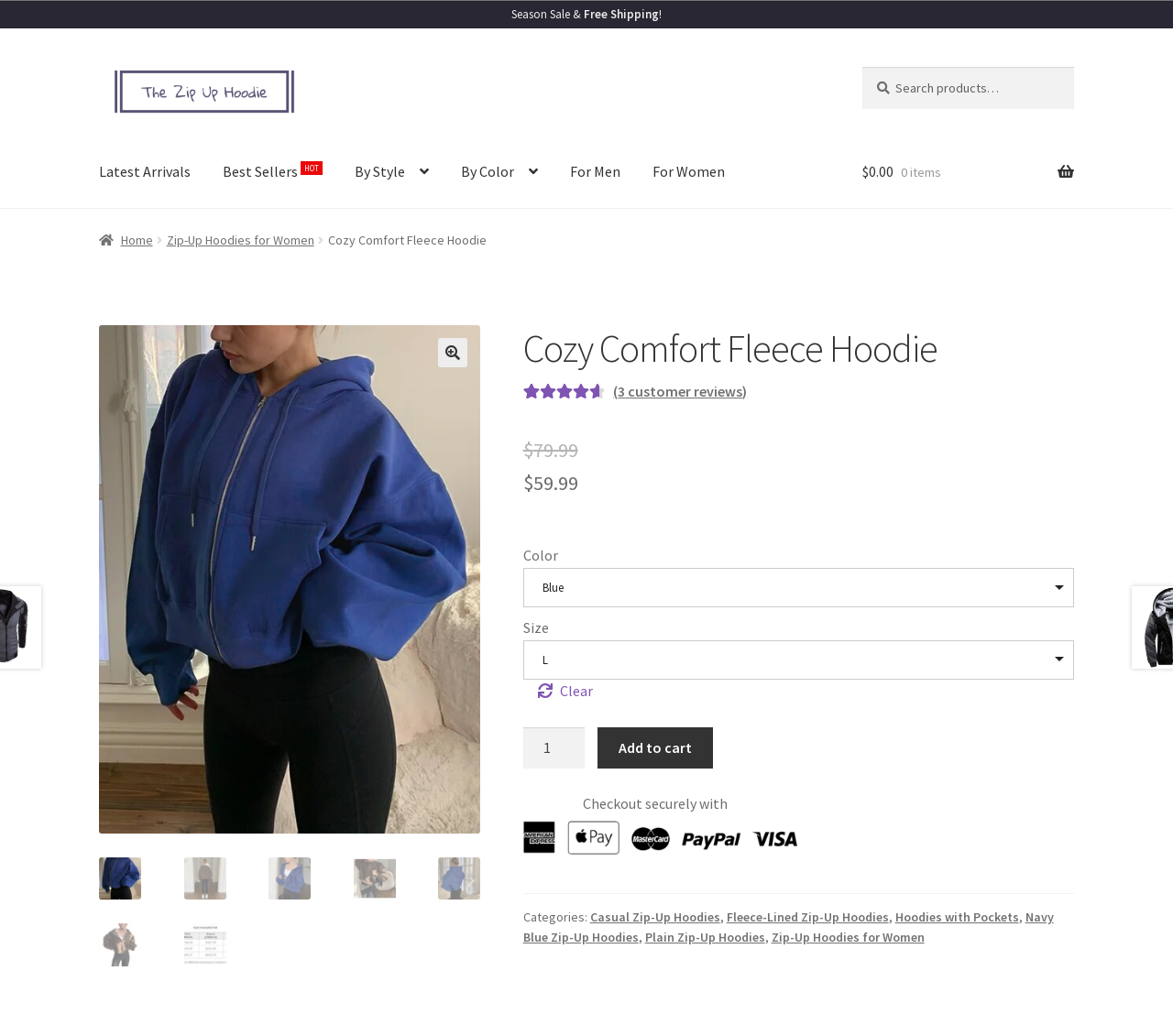What is the size of the product?
Please answer the question as detailed as possible based on the image.

The size of the product can be found in the section where it is listed as 'Size: L', which is one of the product details.